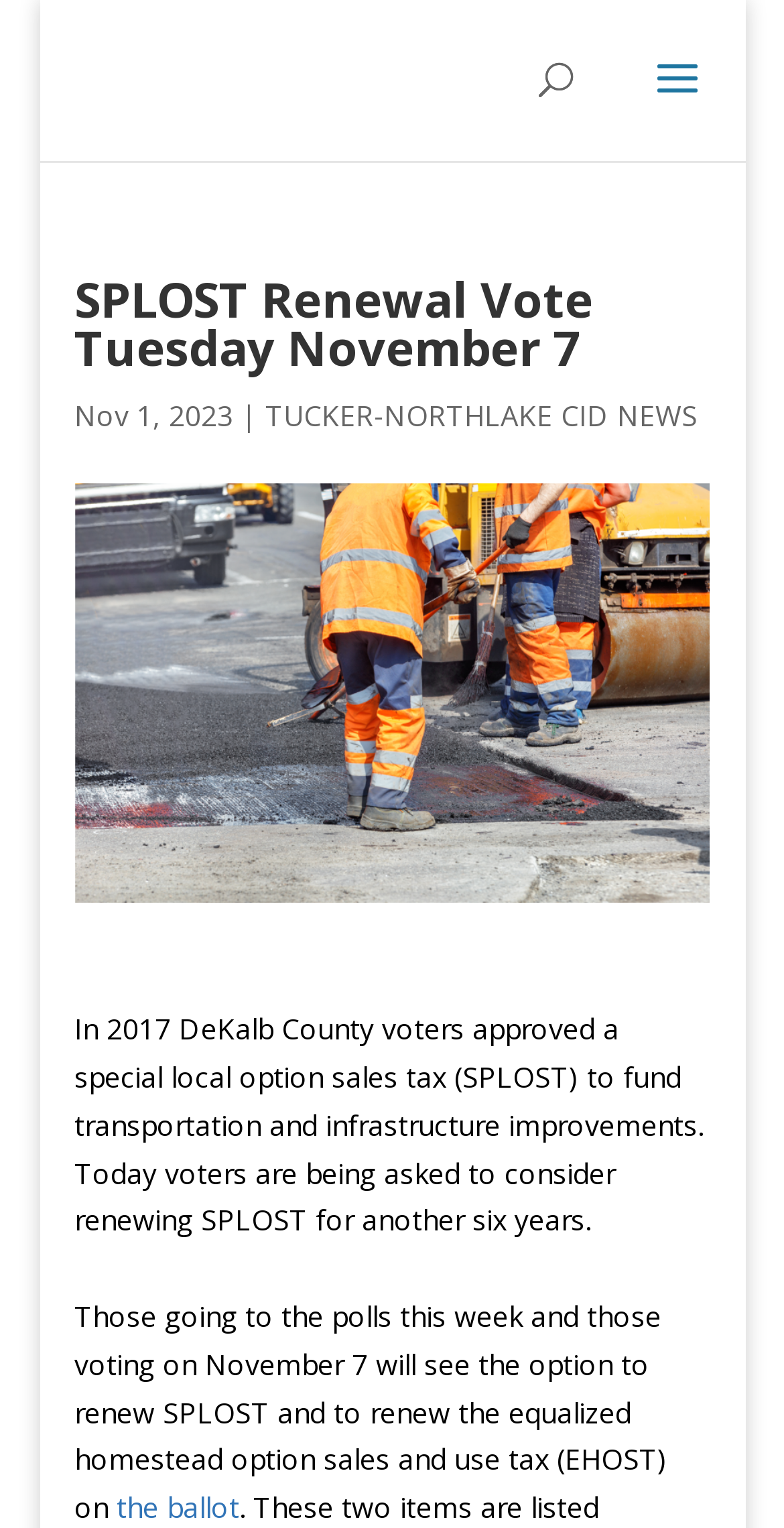Please provide the bounding box coordinates for the UI element as described: "the ballot". The coordinates must be four floats between 0 and 1, represented as [left, top, right, bottom].

[0.149, 0.974, 0.305, 0.999]